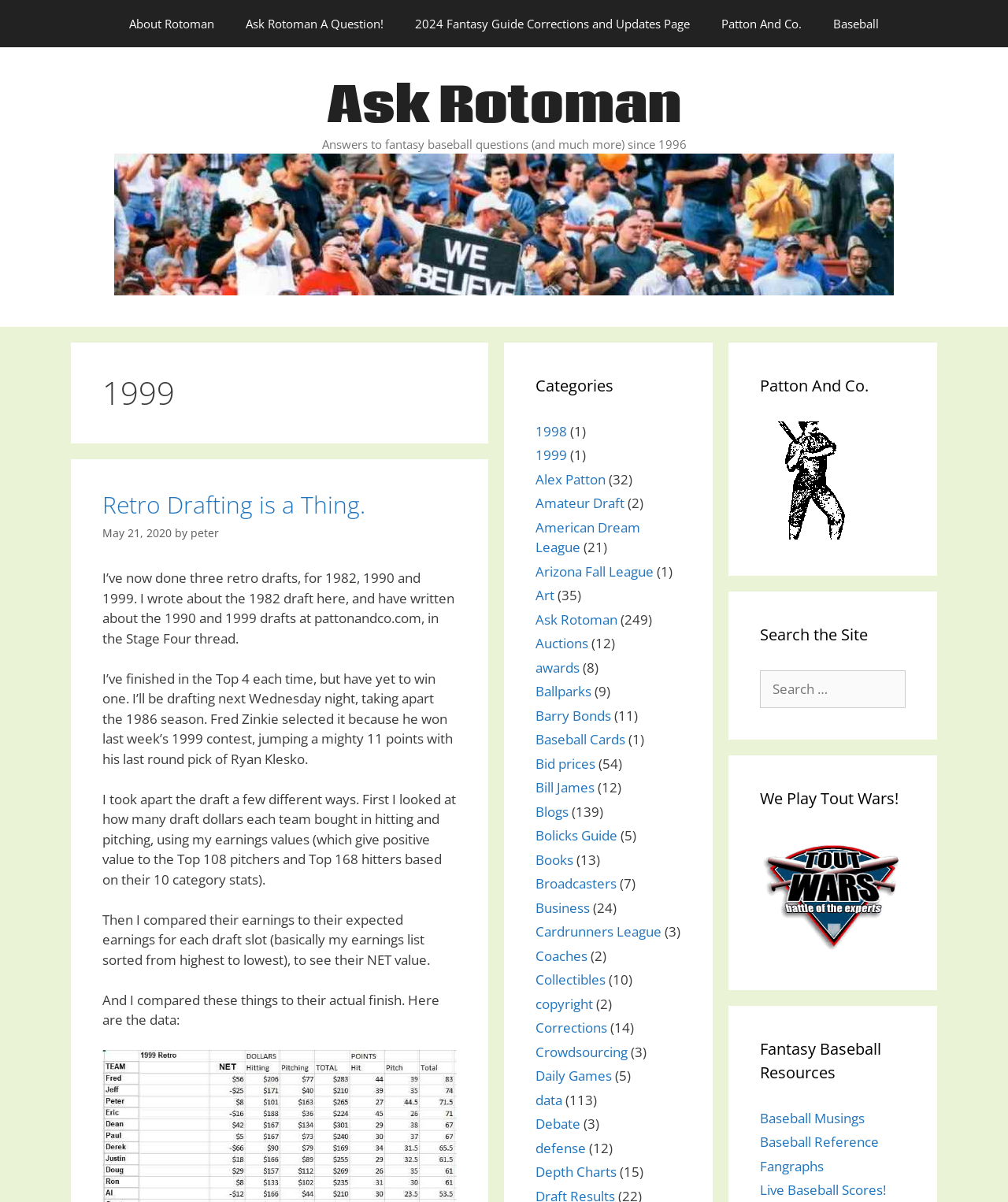Locate the bounding box coordinates of the clickable element to fulfill the following instruction: "Click on 'Categories'". Provide the coordinates as four float numbers between 0 and 1 in the format [left, top, right, bottom].

[0.531, 0.311, 0.676, 0.331]